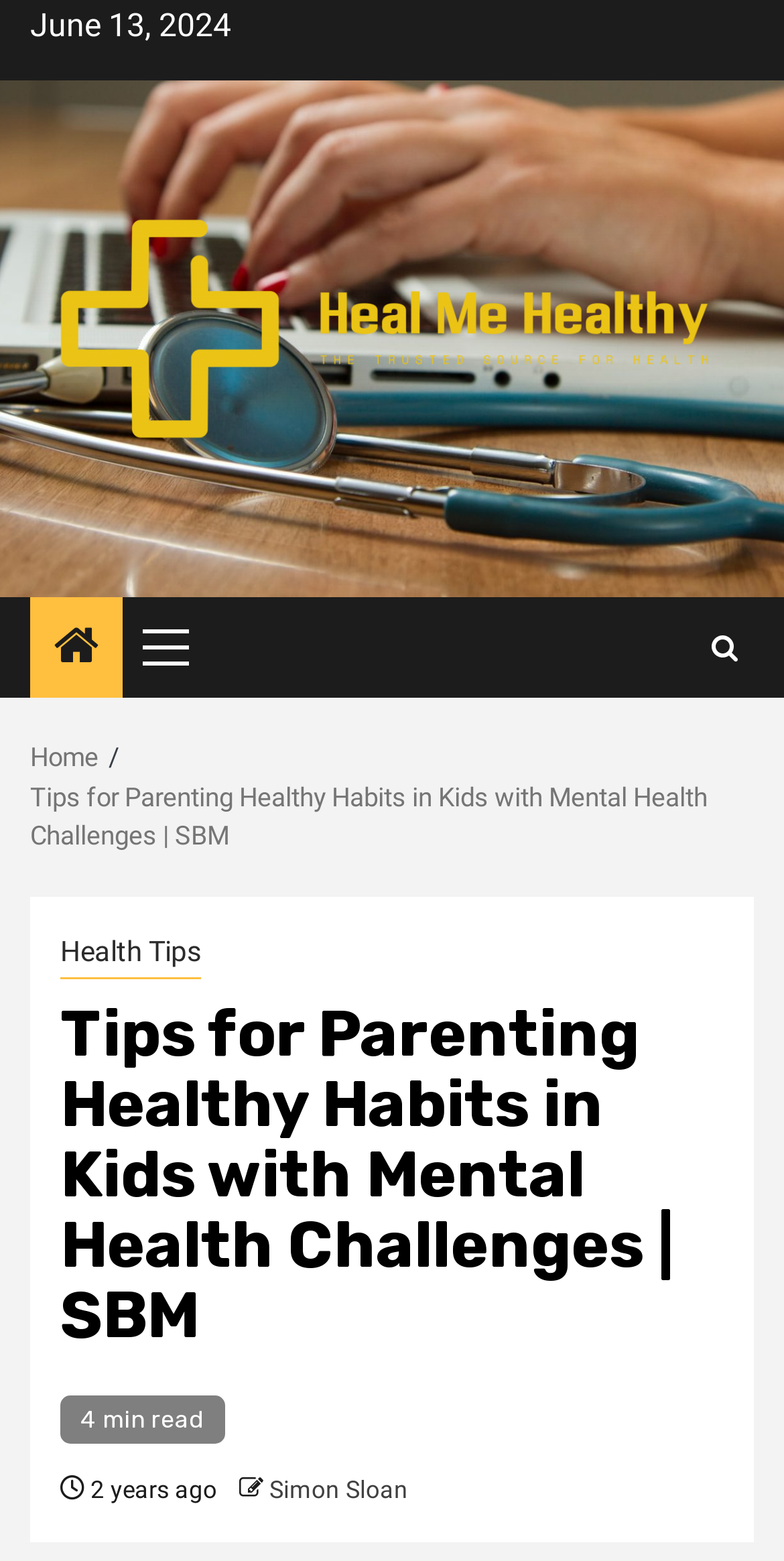Find the bounding box coordinates corresponding to the UI element with the description: "alt="Heal Me Healthy"". The coordinates should be formatted as [left, top, right, bottom], with values as floats between 0 and 1.

[0.038, 0.197, 0.962, 0.221]